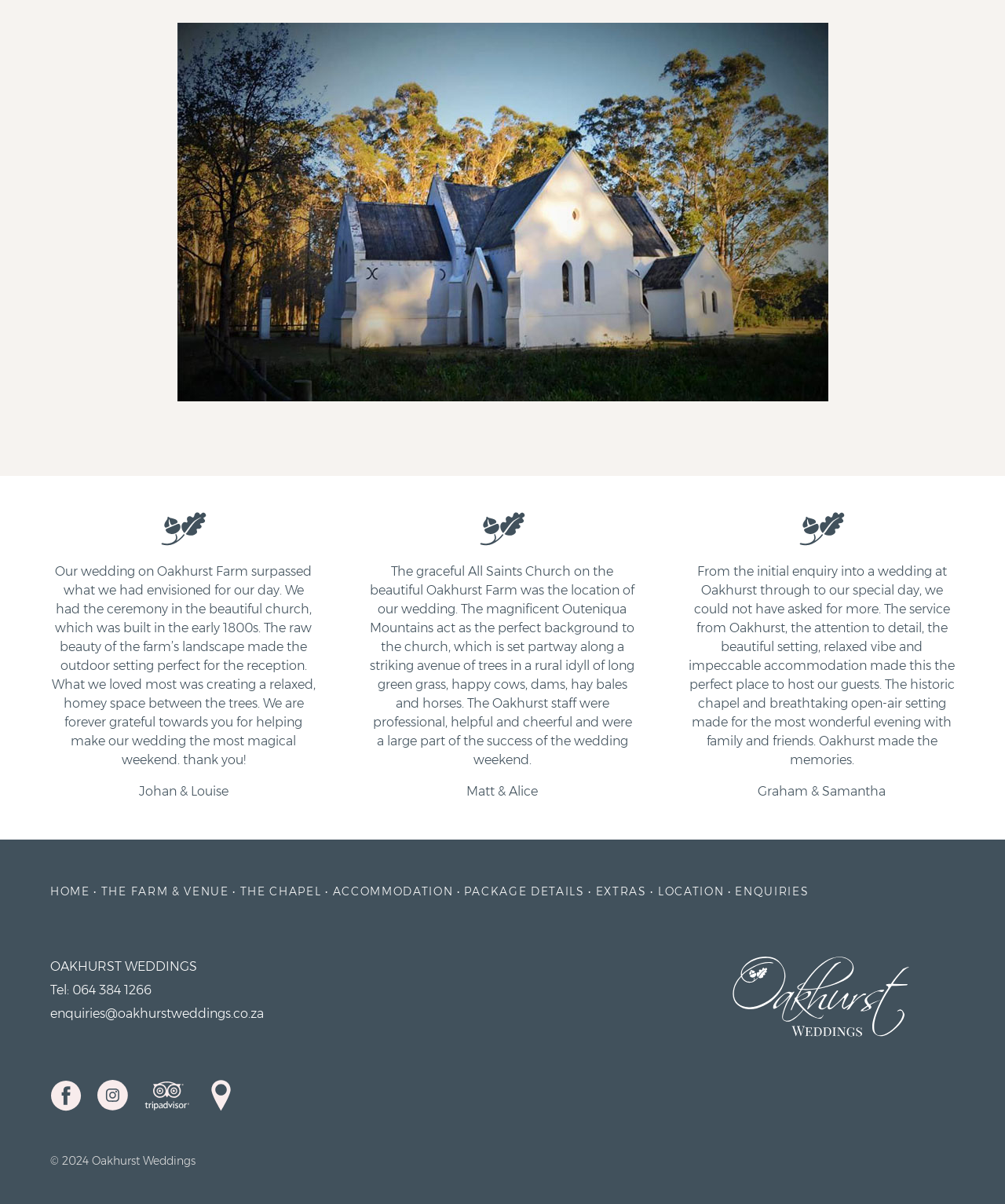Locate the UI element described by The Farm & venue in the provided webpage screenshot. Return the bounding box coordinates in the format (top-left x, top-left y, bottom-right x, bottom-right y), ensuring all values are between 0 and 1.

[0.101, 0.734, 0.228, 0.746]